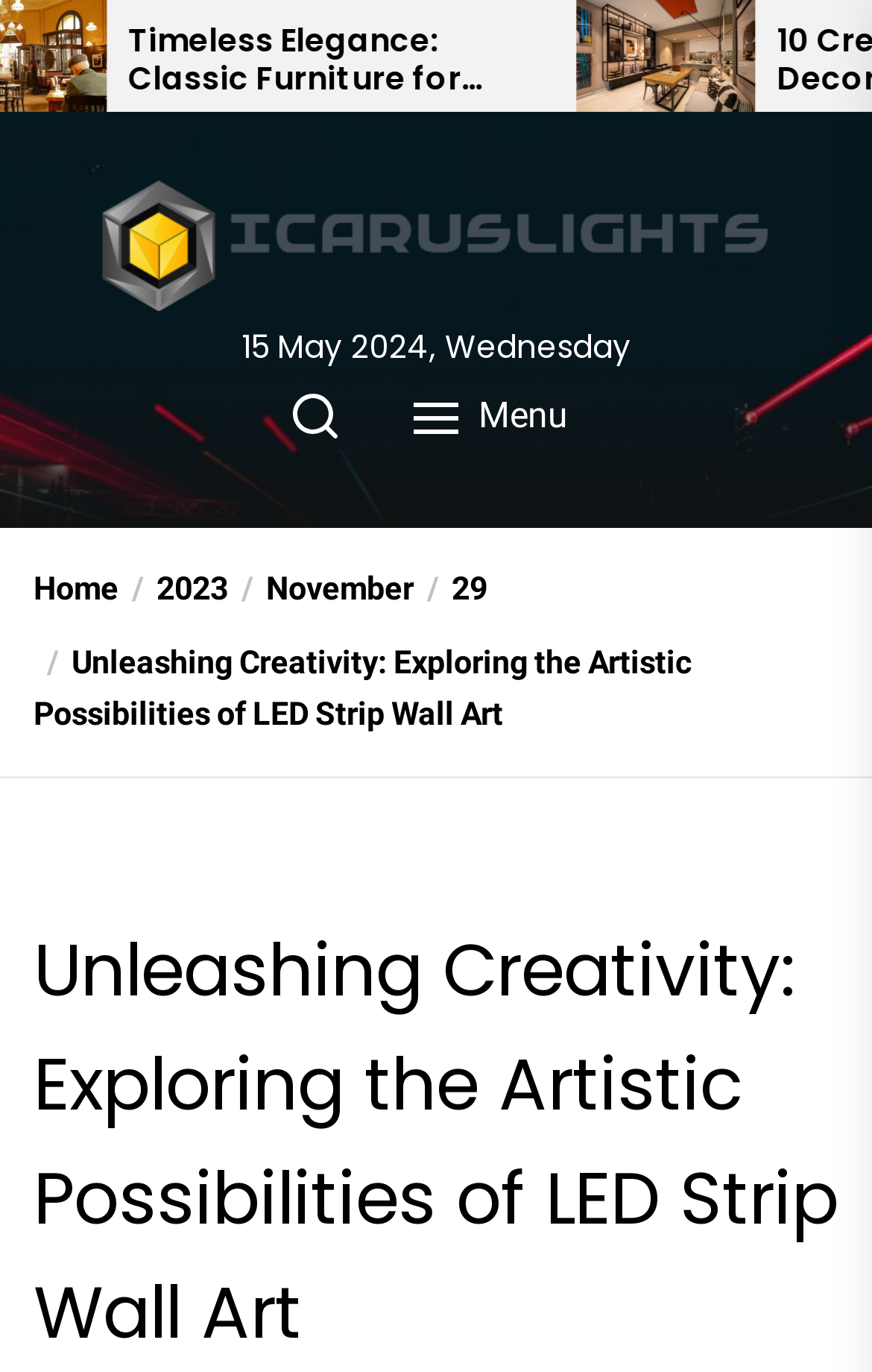Give a one-word or phrase response to the following question: What is the text of the first heading on the page?

10 Creative Room Decoration Ideas to Transform Your Space